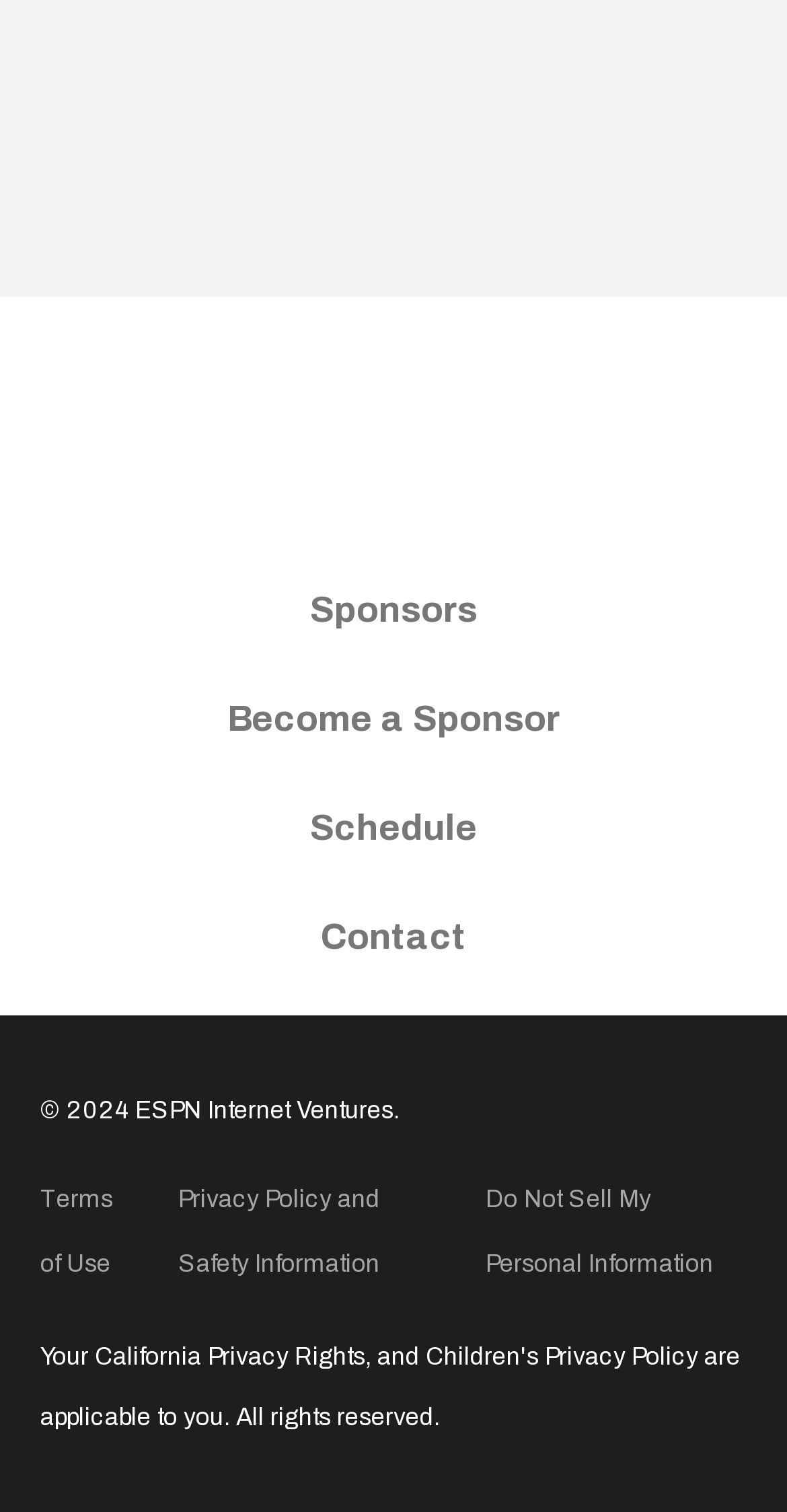How many social media links are available?
Based on the image, give a one-word or short phrase answer.

4